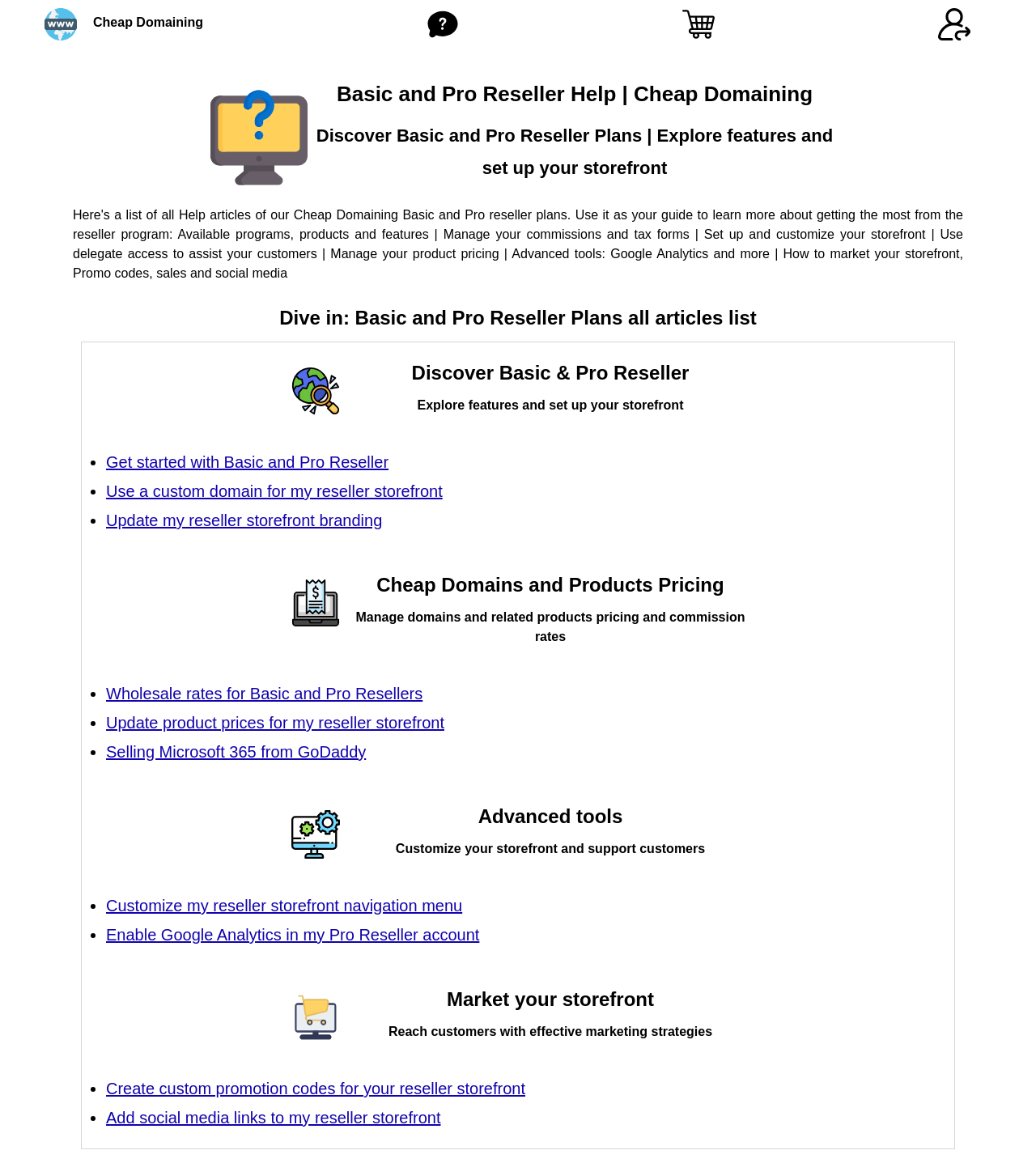Kindly determine the bounding box coordinates for the area that needs to be clicked to execute this instruction: "View Wholesale rates for Basic and Pro Resellers".

[0.102, 0.589, 0.408, 0.604]